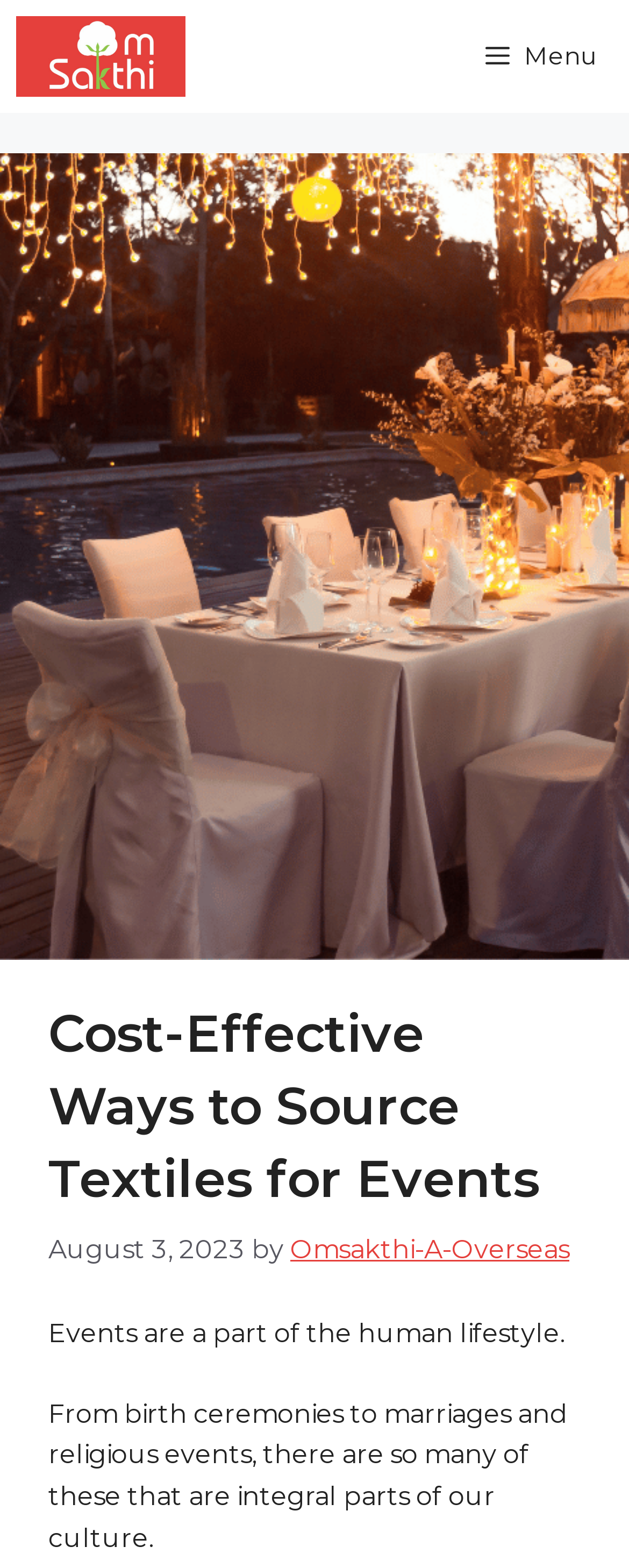Determine the bounding box coordinates for the HTML element described here: "Omsakthi-A-Overseas".

[0.462, 0.787, 0.905, 0.807]